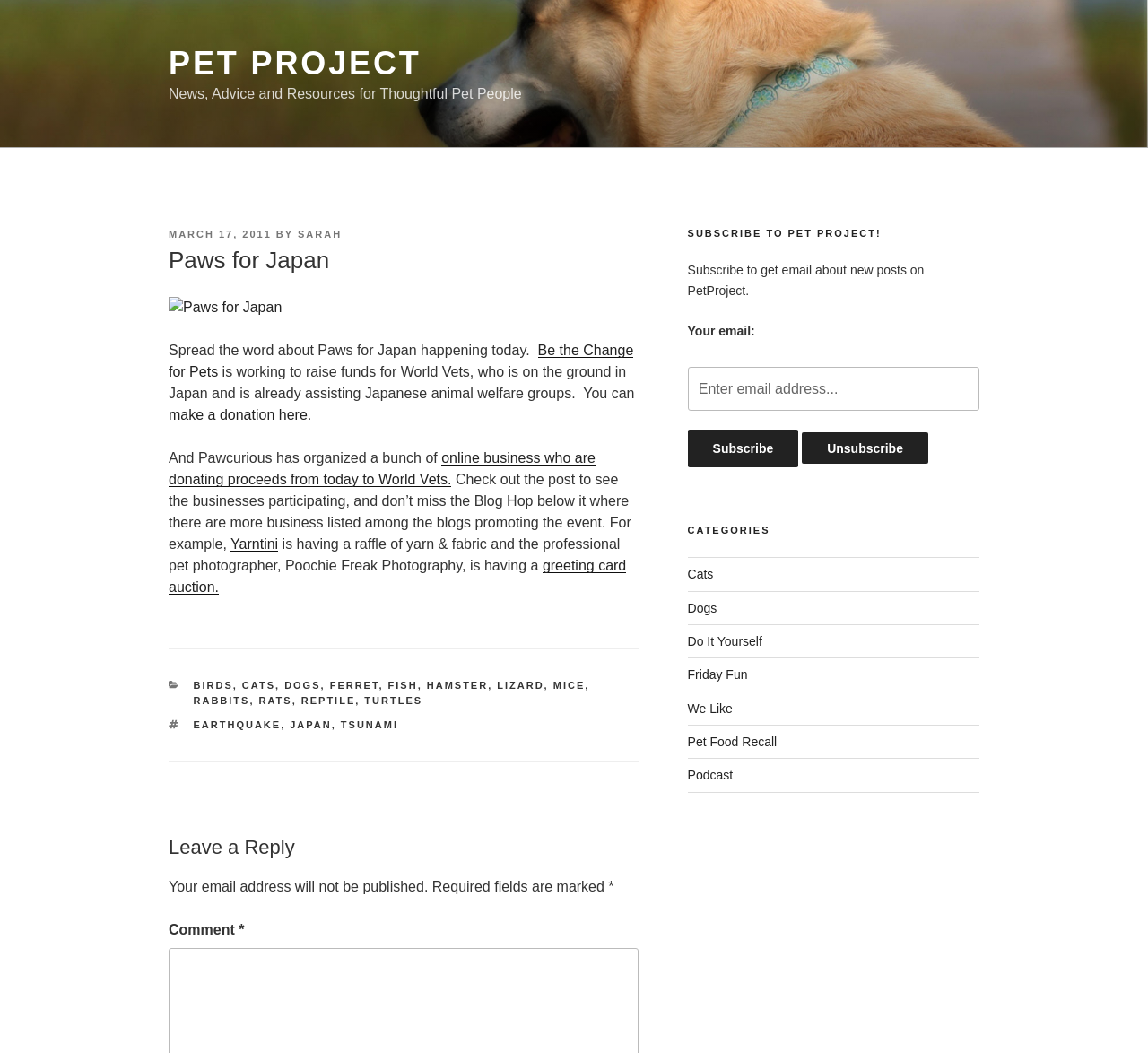What is the purpose of the 'Subscribe to Pet Project!' section?
Can you provide an in-depth and detailed response to the question?

The 'Subscribe to Pet Project!' section on the webpage allows users to enter their email address and subscribe to get email updates on new posts on Pet Project.